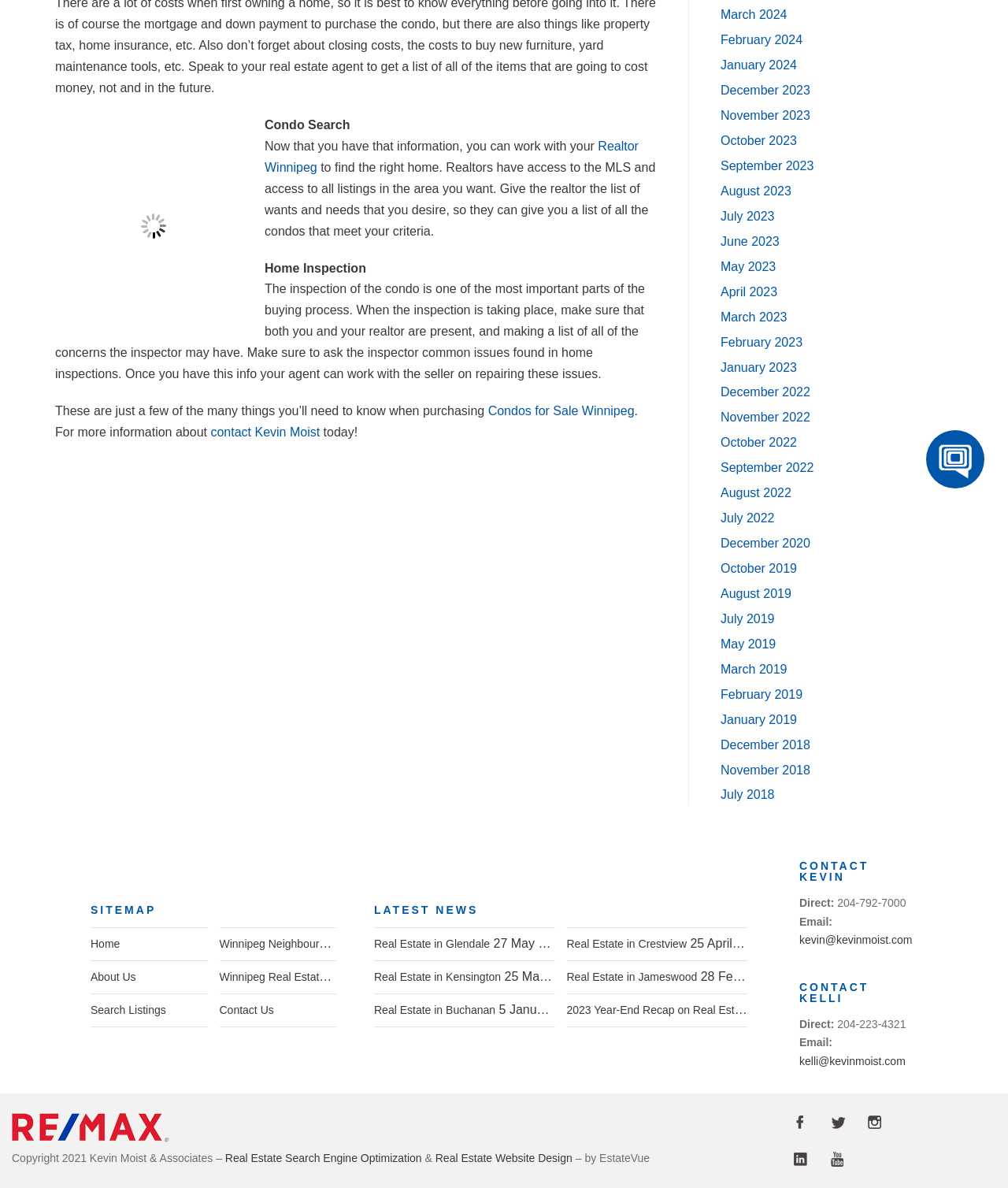Determine the bounding box coordinates for the UI element with the following description: "kelli@kevinmoist.com". The coordinates should be four float numbers between 0 and 1, represented as [left, top, right, bottom].

[0.793, 0.888, 0.898, 0.899]